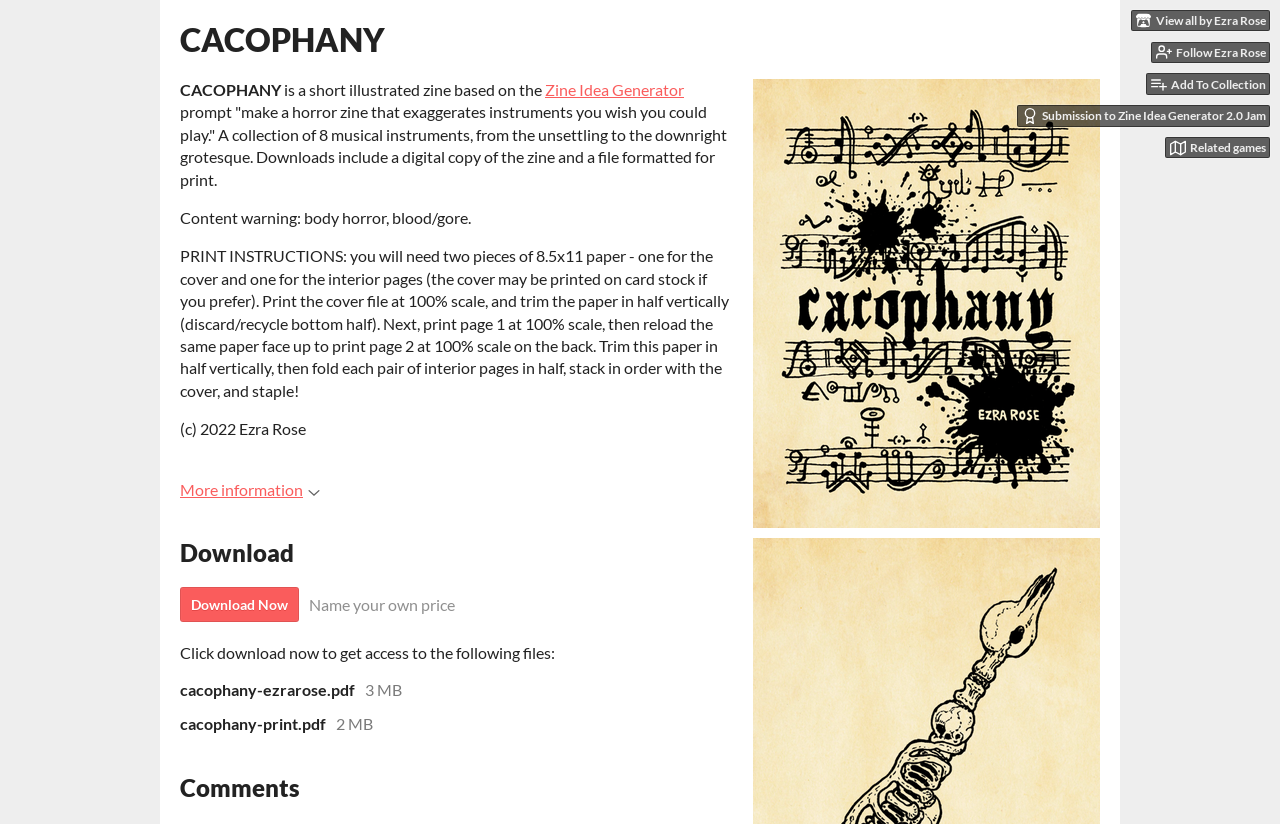Based on what you see in the screenshot, provide a thorough answer to this question: What is the format of the downloadable files?

The format of the downloadable files is PDF, as indicated by the file names 'cacophany-ezrarose.pdf' and 'cacophany-print.pdf'.